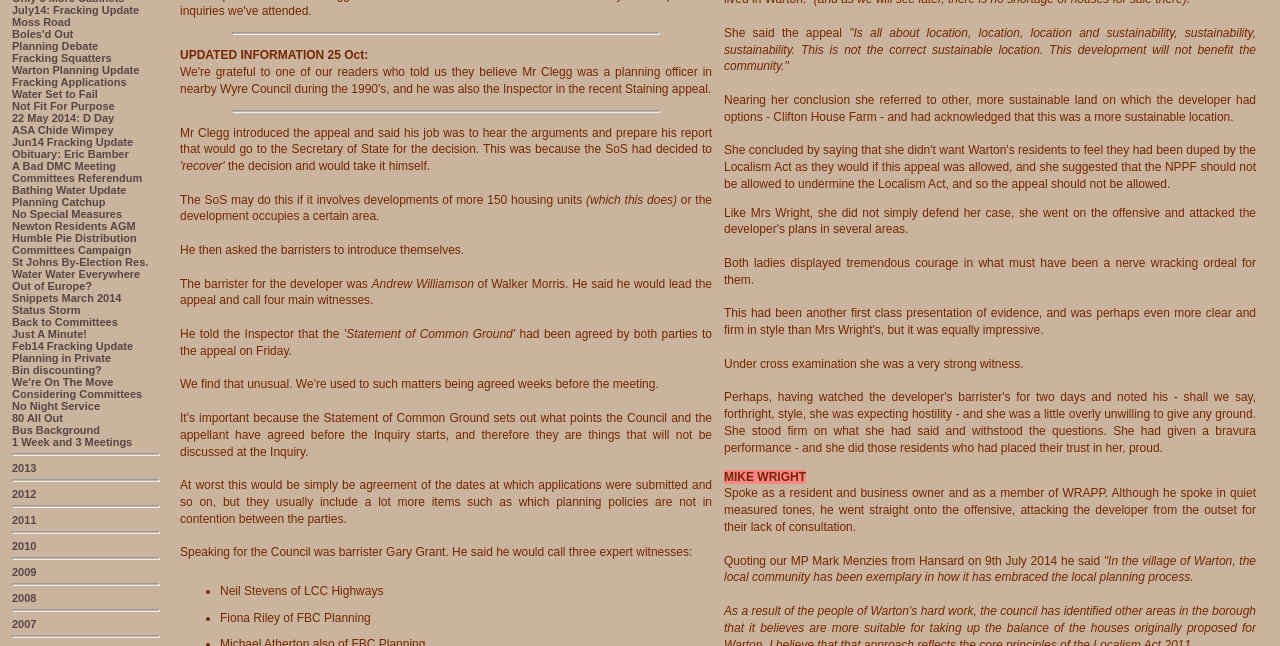Determine the bounding box coordinates of the UI element described below. Use the format (top-left x, top-left y, bottom-right x, bottom-right y) with floating point numbers between 0 and 1: No Night Service

[0.009, 0.619, 0.078, 0.637]